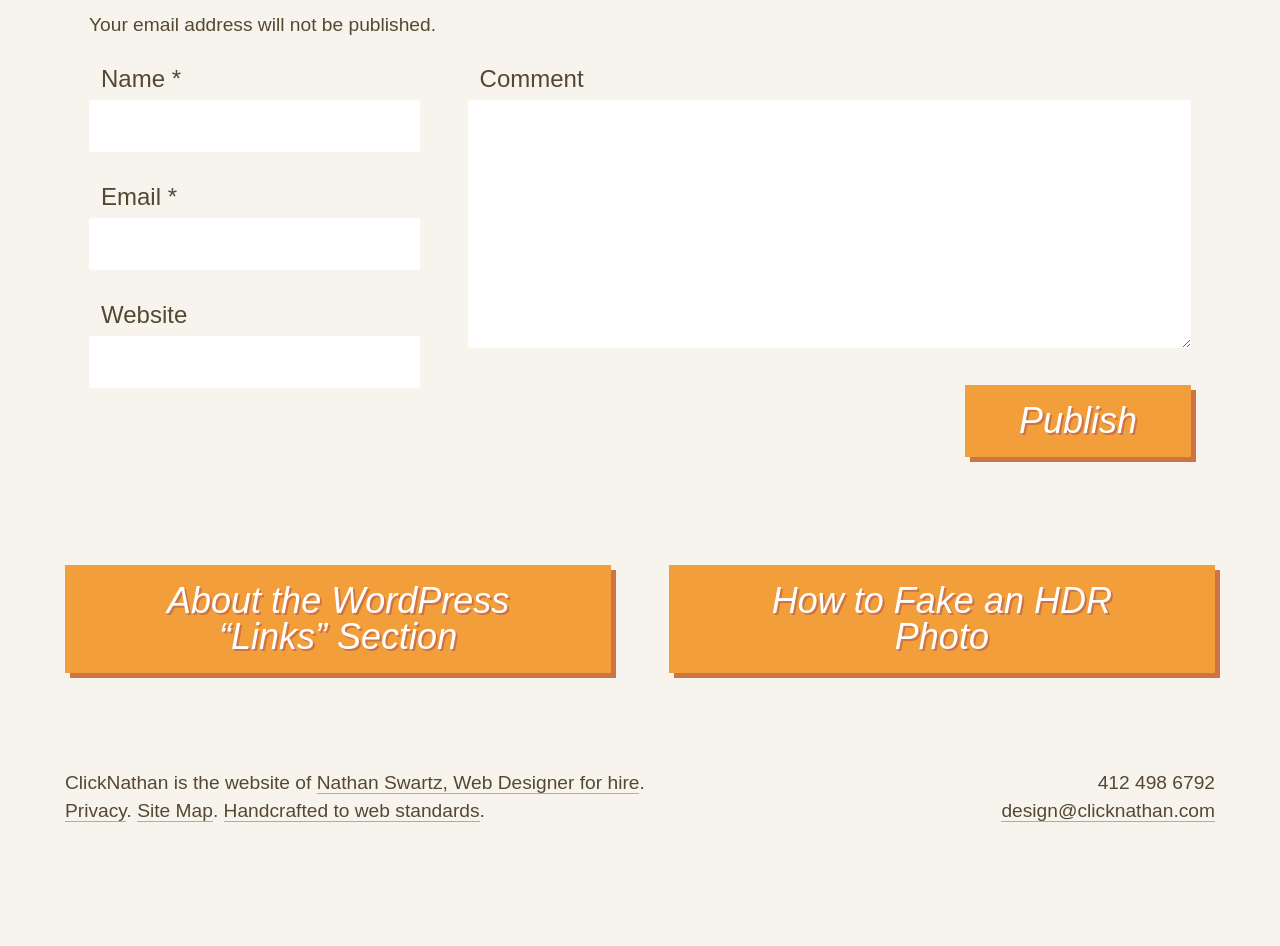What is the link 'About the WordPress “Links” Section' related to?
Utilize the information in the image to give a detailed answer to the question.

The link 'About the WordPress “Links” Section' is likely related to a blog post or article about the 'Links' section in WordPress, a content management system.